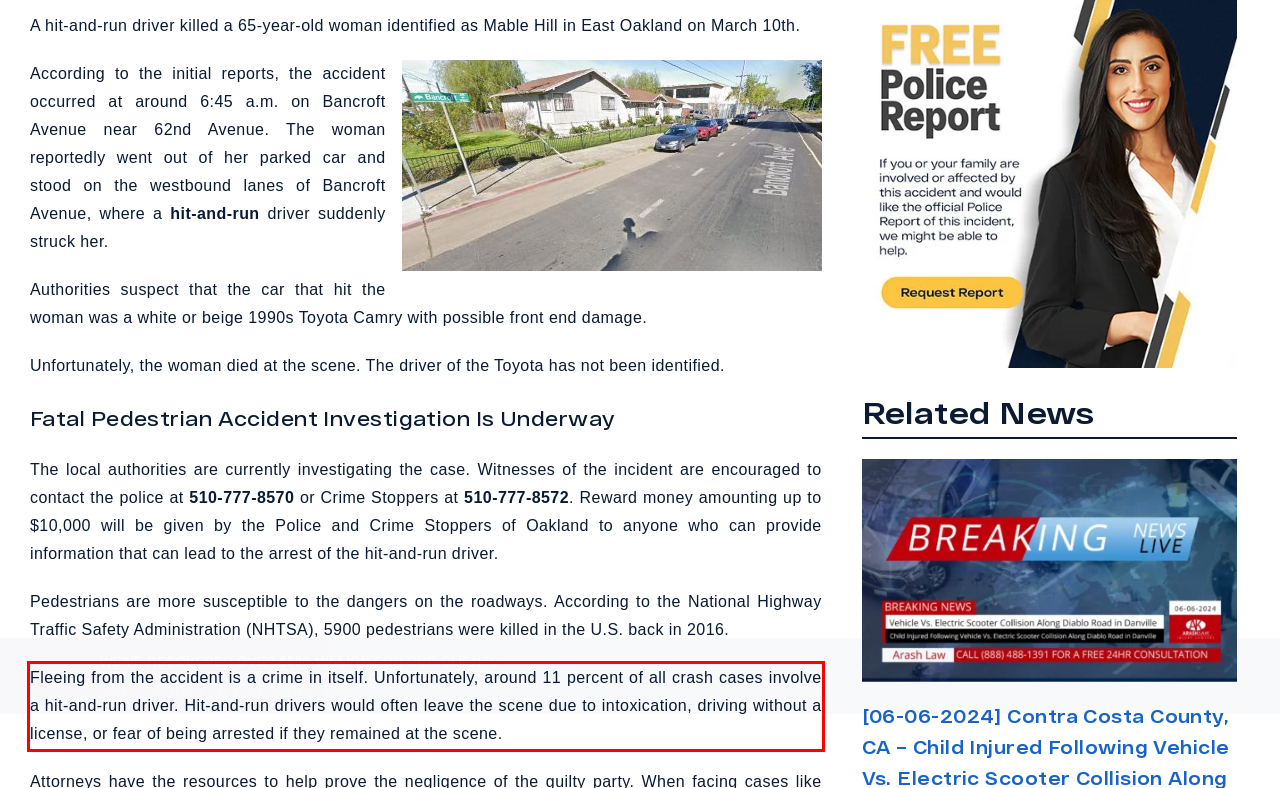Within the screenshot of the webpage, there is a red rectangle. Please recognize and generate the text content inside this red bounding box.

Fleeing from the accident is a crime in itself. Unfortunately, around 11 percent of all crash cases involve a hit-and-run driver. Hit-and-run drivers would often leave the scene due to intoxication, driving without a license, or fear of being arrested if they remained at the scene.